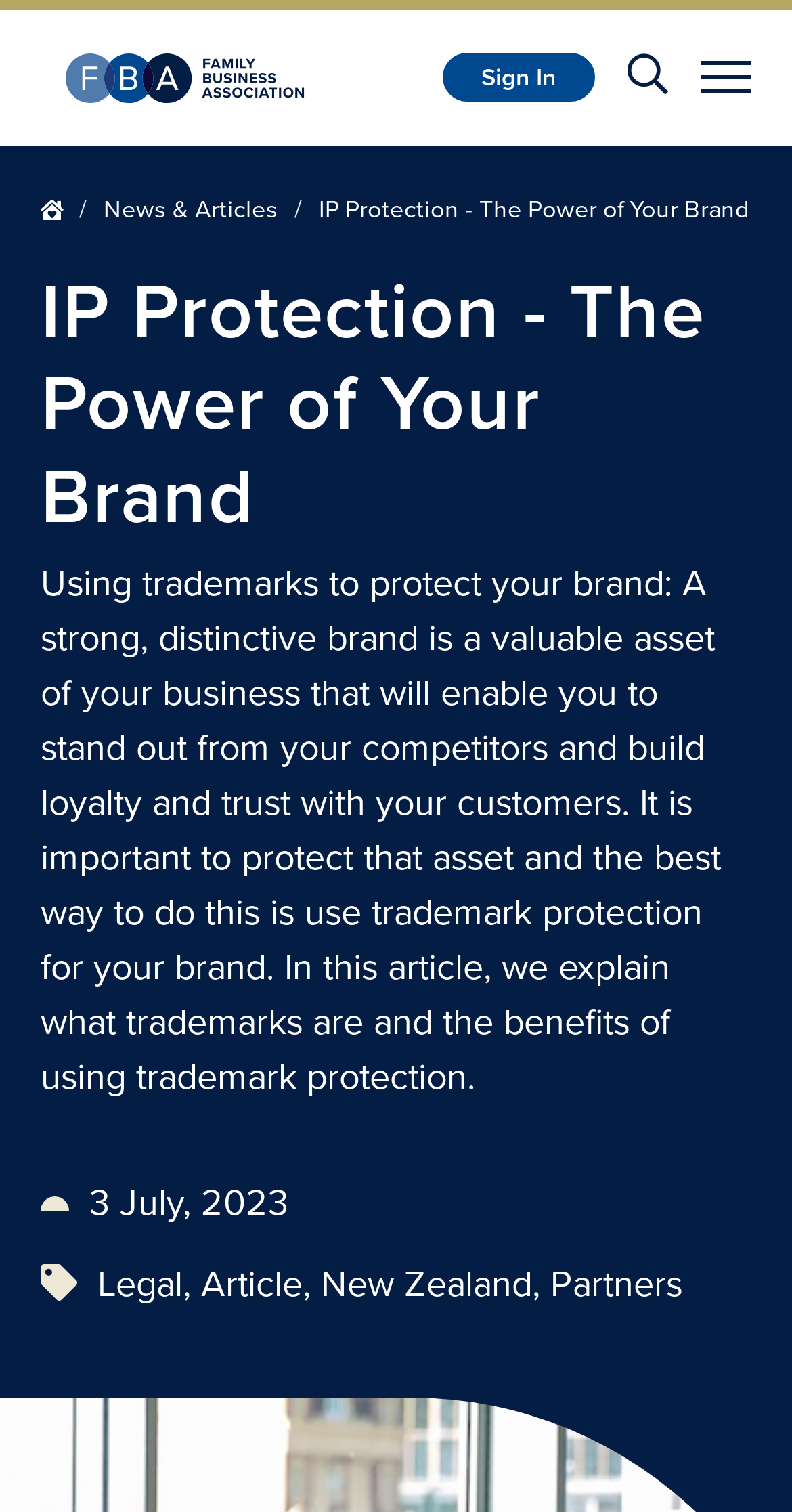Carefully observe the image and respond to the question with a detailed answer:
What is the name of the association?

I found the answer by looking at the top-left corner of the webpage, where there is a link with the text 'Family Business Association.'